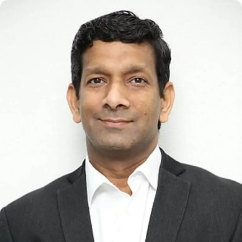Provide a short answer to the following question with just one word or phrase: What is Ashish Aggarwal's role in the organization?

Co-Founder